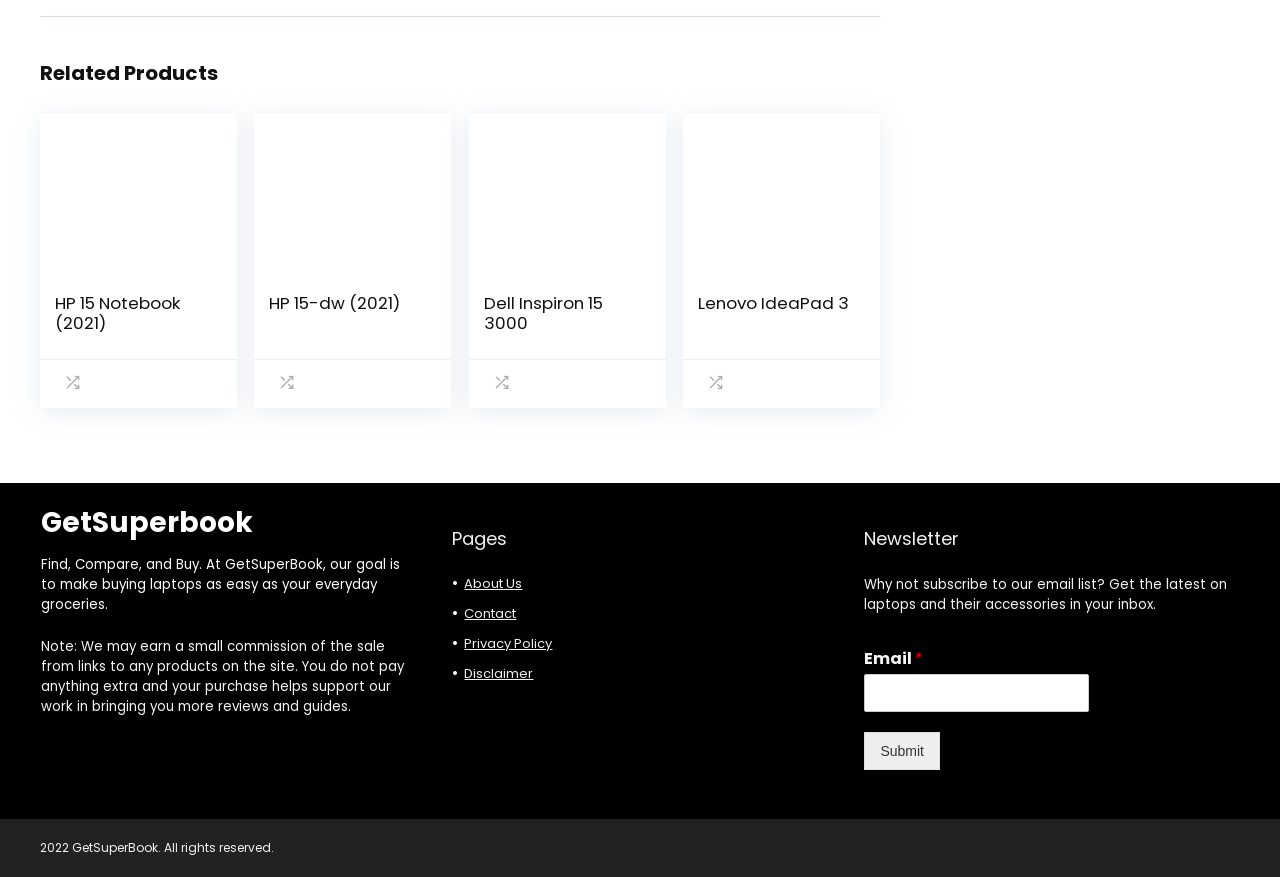Respond to the question below with a single word or phrase: What is the function of the 'Submit' button?

Subscribe to newsletter